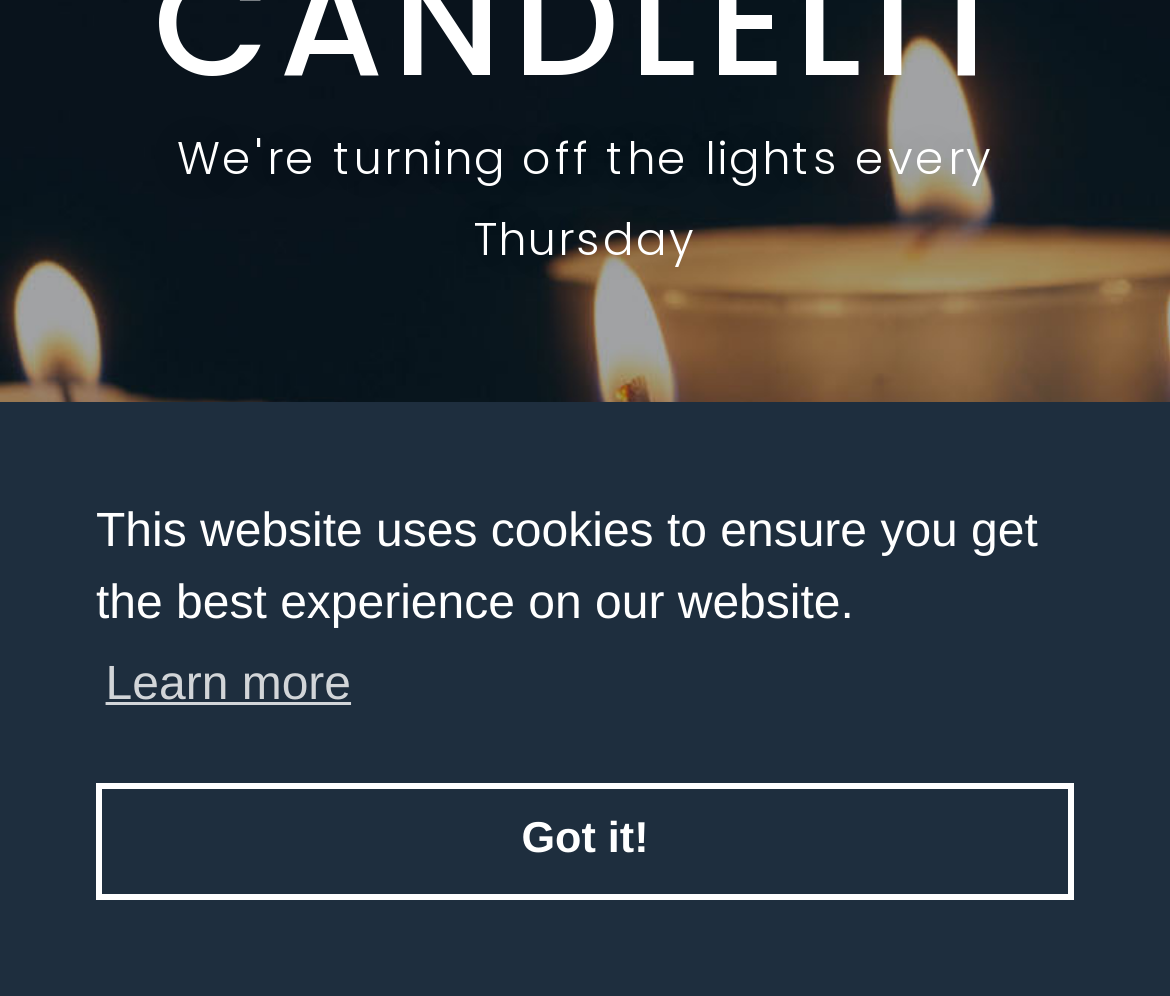Find the coordinates for the bounding box of the element with this description: "Got it!".

[0.082, 0.785, 0.918, 0.904]